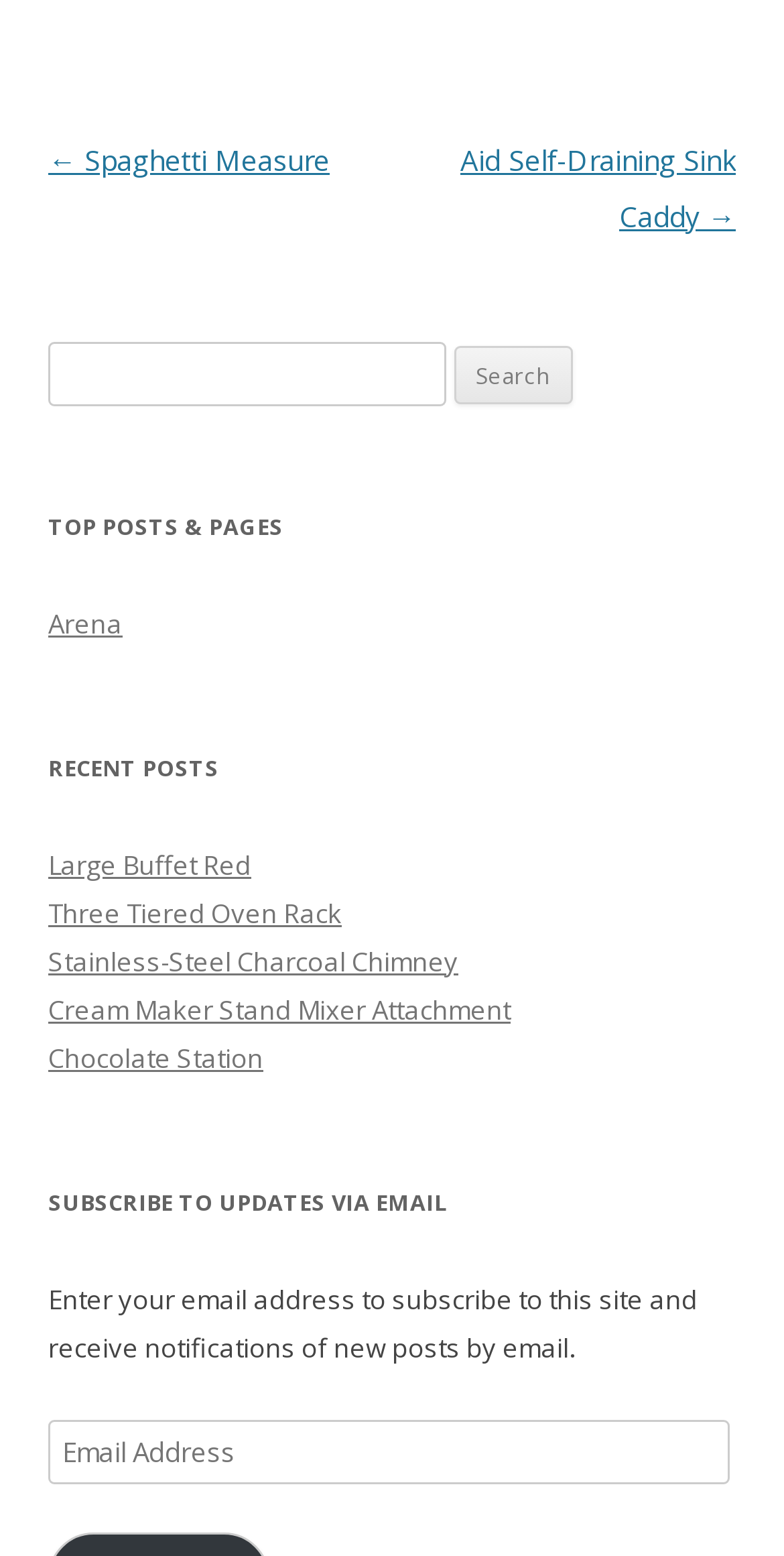Given the element description Three Tiered Oven Rack, predict the bounding box coordinates for the UI element in the webpage screenshot. The format should be (top-left x, top-left y, bottom-right x, bottom-right y), and the values should be between 0 and 1.

[0.062, 0.575, 0.436, 0.598]